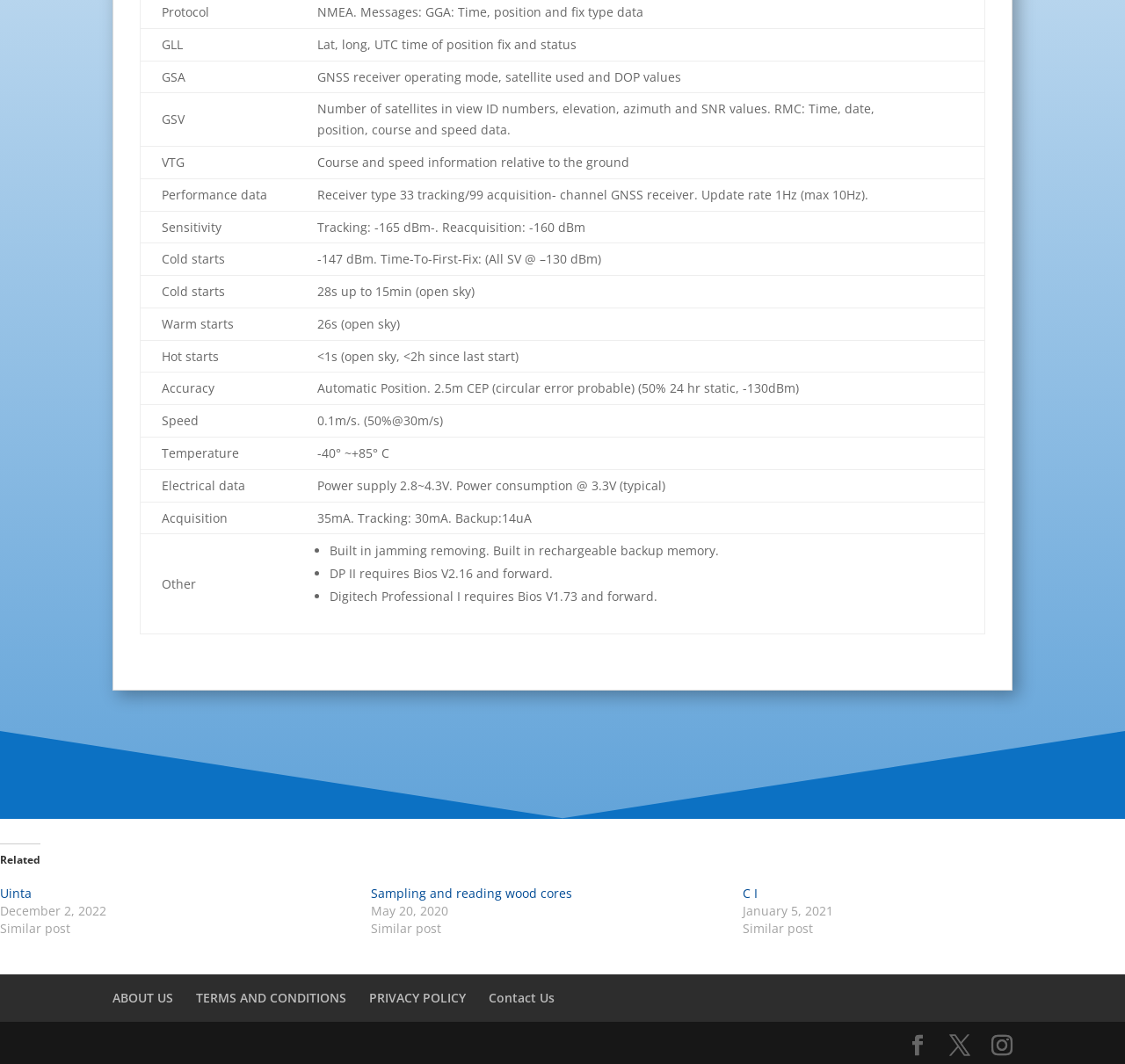Can you find the bounding box coordinates for the element to click on to achieve the instruction: "Check 'C I'"?

[0.66, 0.831, 0.673, 0.847]